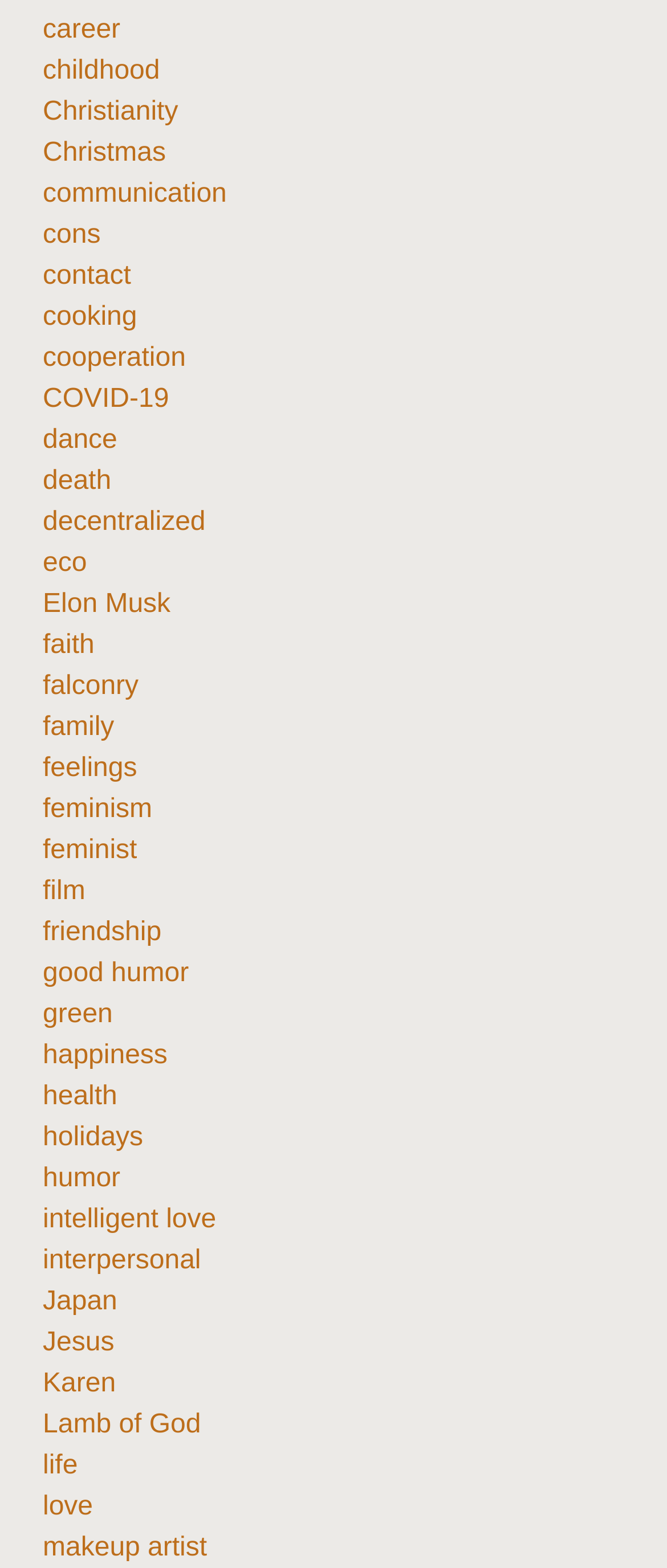Provide a brief response using a word or short phrase to this question:
How many links are related to Christianity?

2